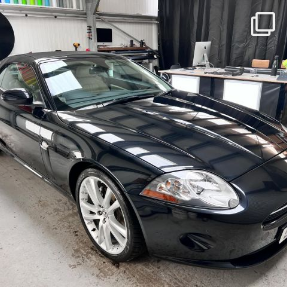Use a single word or phrase to answer the following:
Is the workspace in the background organized?

Yes